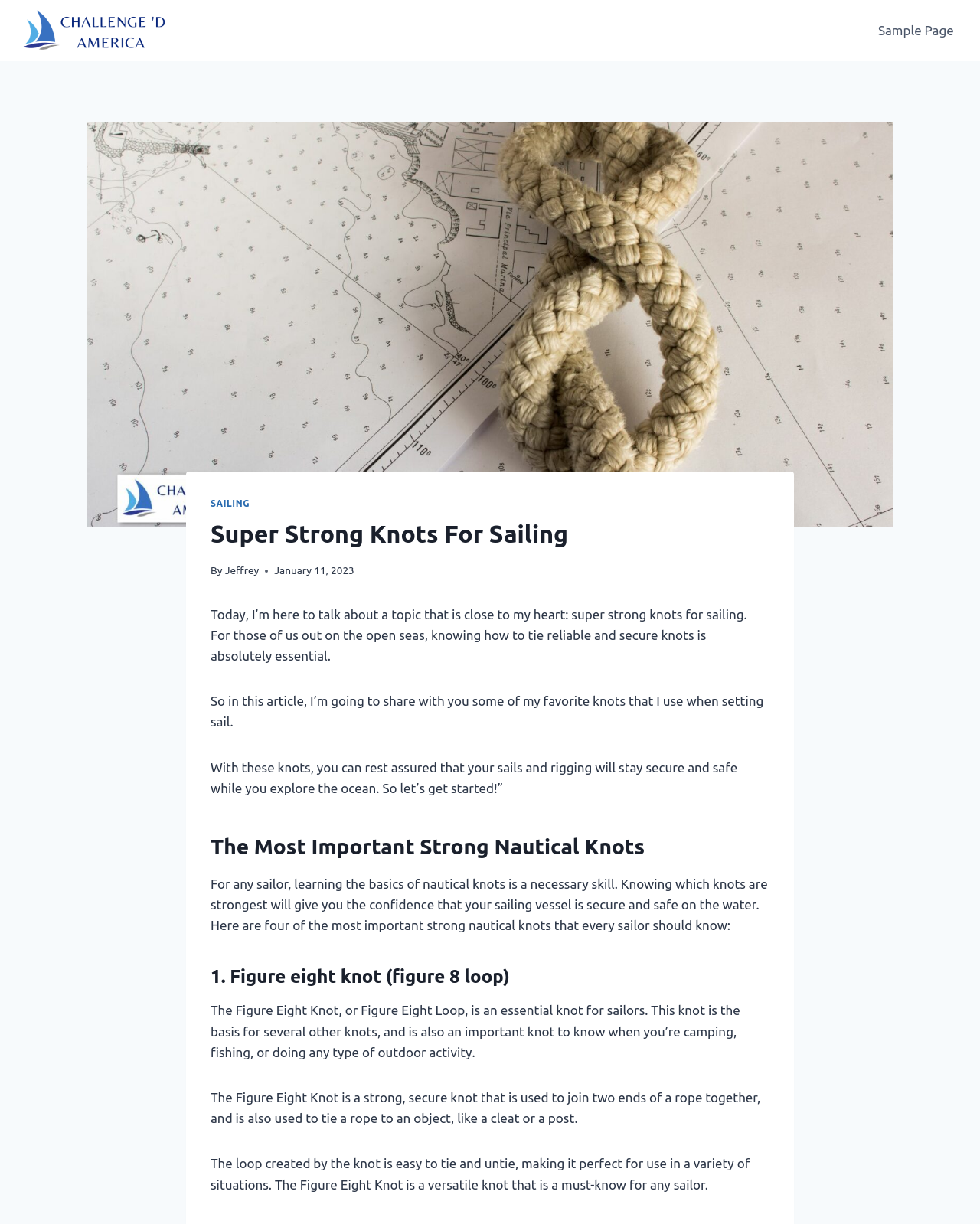Generate a thorough explanation of the webpage's elements.

The webpage is about super strong knots for sailing, with a focus on sharing the author's favorite knots for securing sails and rigging while sailing. At the top left, there is a logo image with a link to "Challenge D America – Boating, Surfing Challenge". On the top right, there is a primary navigation menu with a link to "Sample Page".

Below the logo, there is a large image related to sailing, taking up most of the width of the page. Above the image, there is a header section with a link to "SAILING" and a heading that reads "Super Strong Knots For Sailing". The author's name, "Jeffrey", is mentioned, along with the date "January 11, 2023".

The main content of the page is divided into sections, with headings and paragraphs of text. The first section introduces the importance of knowing how to tie reliable and secure knots while sailing. The author then shares their favorite knots, starting with an introduction to the most important strong nautical knots.

The first knot discussed is the Figure Eight Knot, also known as the Figure Eight Loop. There are three paragraphs of text describing the uses and benefits of this knot, including its versatility and ease of use.